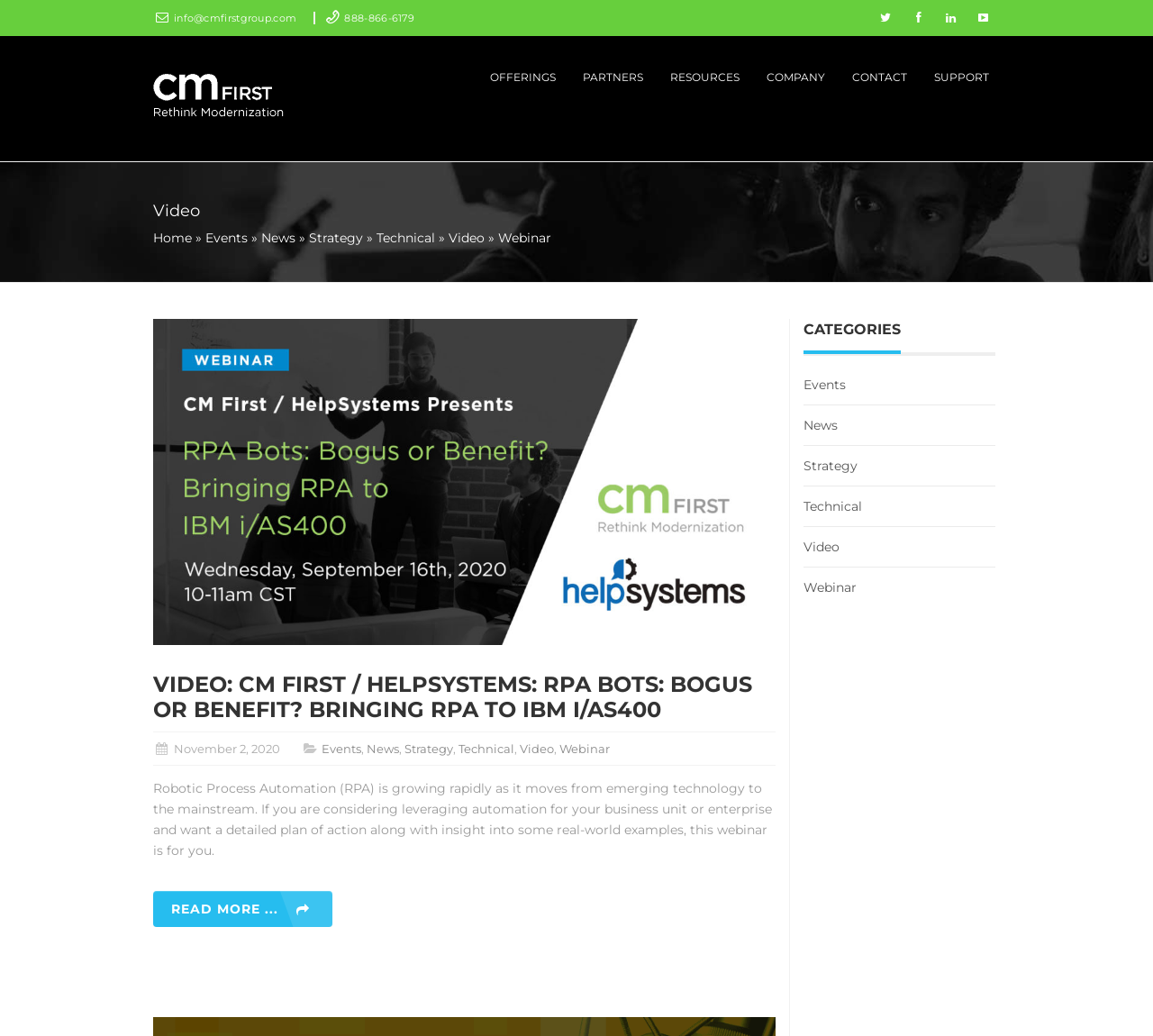What is the date of the video on the webpage?
Use the screenshot to answer the question with a single word or phrase.

November 2, 2020